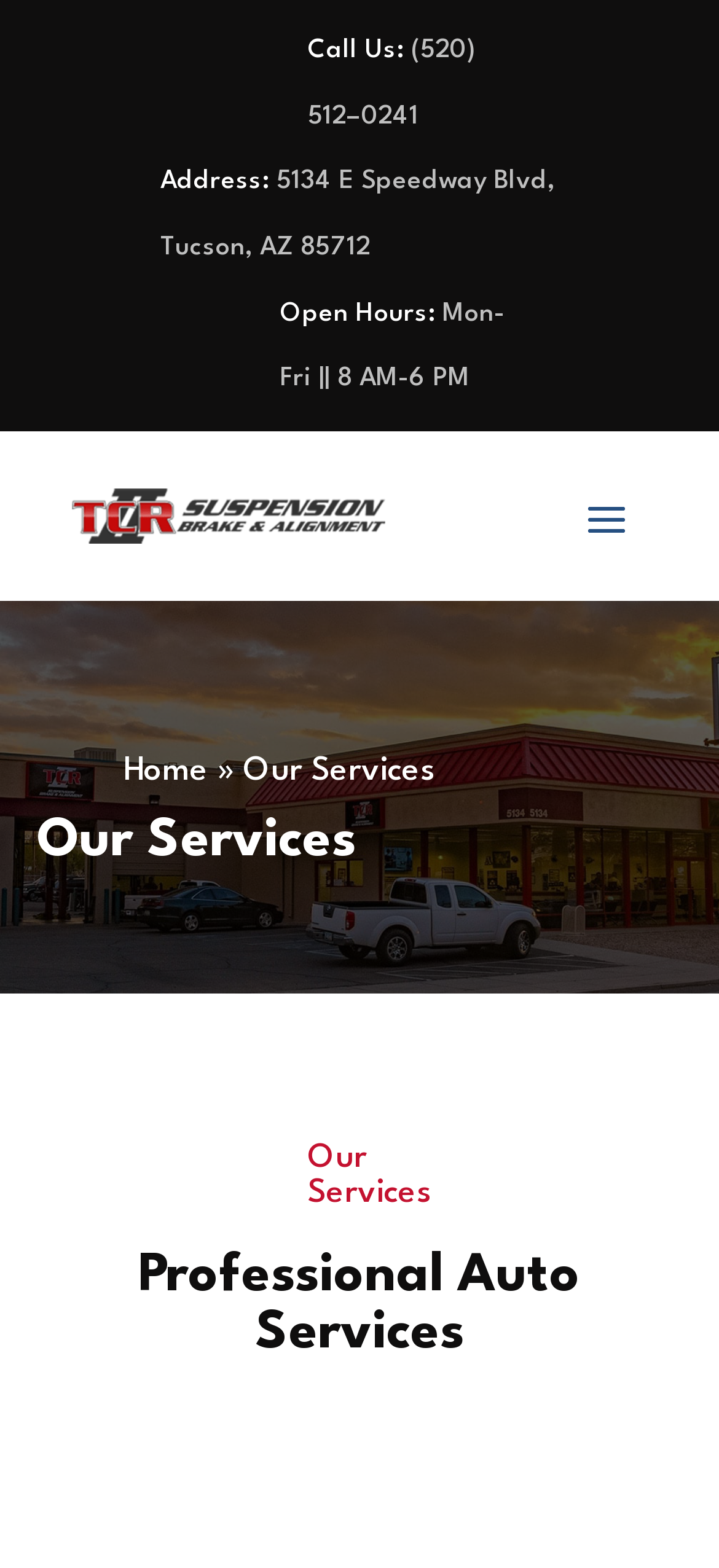Refer to the image and answer the question with as much detail as possible: How many navigation links are there in the top menu?

I found the navigation links by looking at the layout table that contains the 'Home' link. There is only one link, which is 'Home', so I counted it as 1 navigation link.